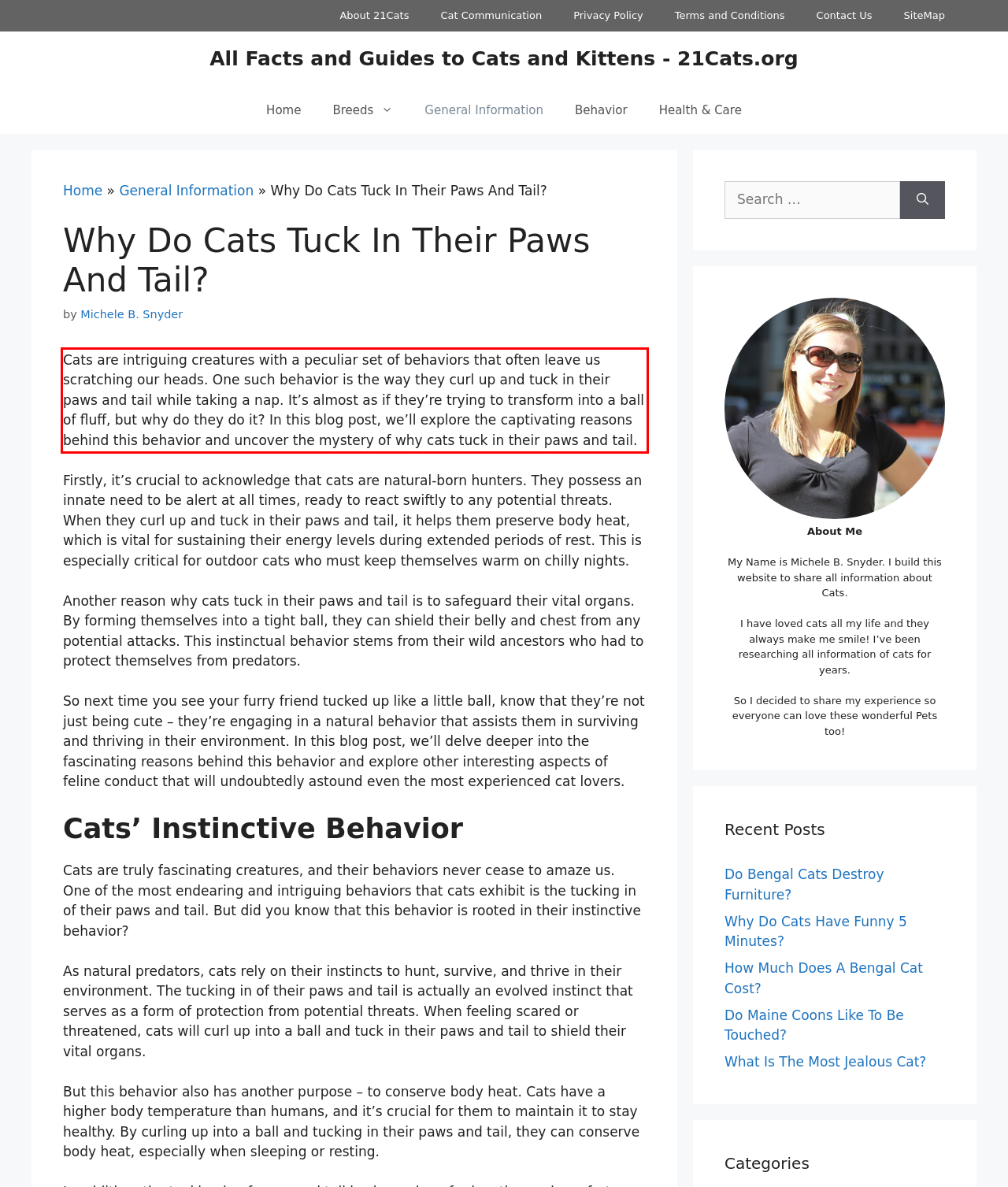You are provided with a screenshot of a webpage that includes a red bounding box. Extract and generate the text content found within the red bounding box.

Cats are intriguing creatures with a peculiar set of behaviors that often leave us scratching our heads. One such behavior is the way they curl up and tuck in their paws and tail while taking a nap. It’s almost as if they’re trying to transform into a ball of fluff, but why do they do it? In this blog post, we’ll explore the captivating reasons behind this behavior and uncover the mystery of why cats tuck in their paws and tail.